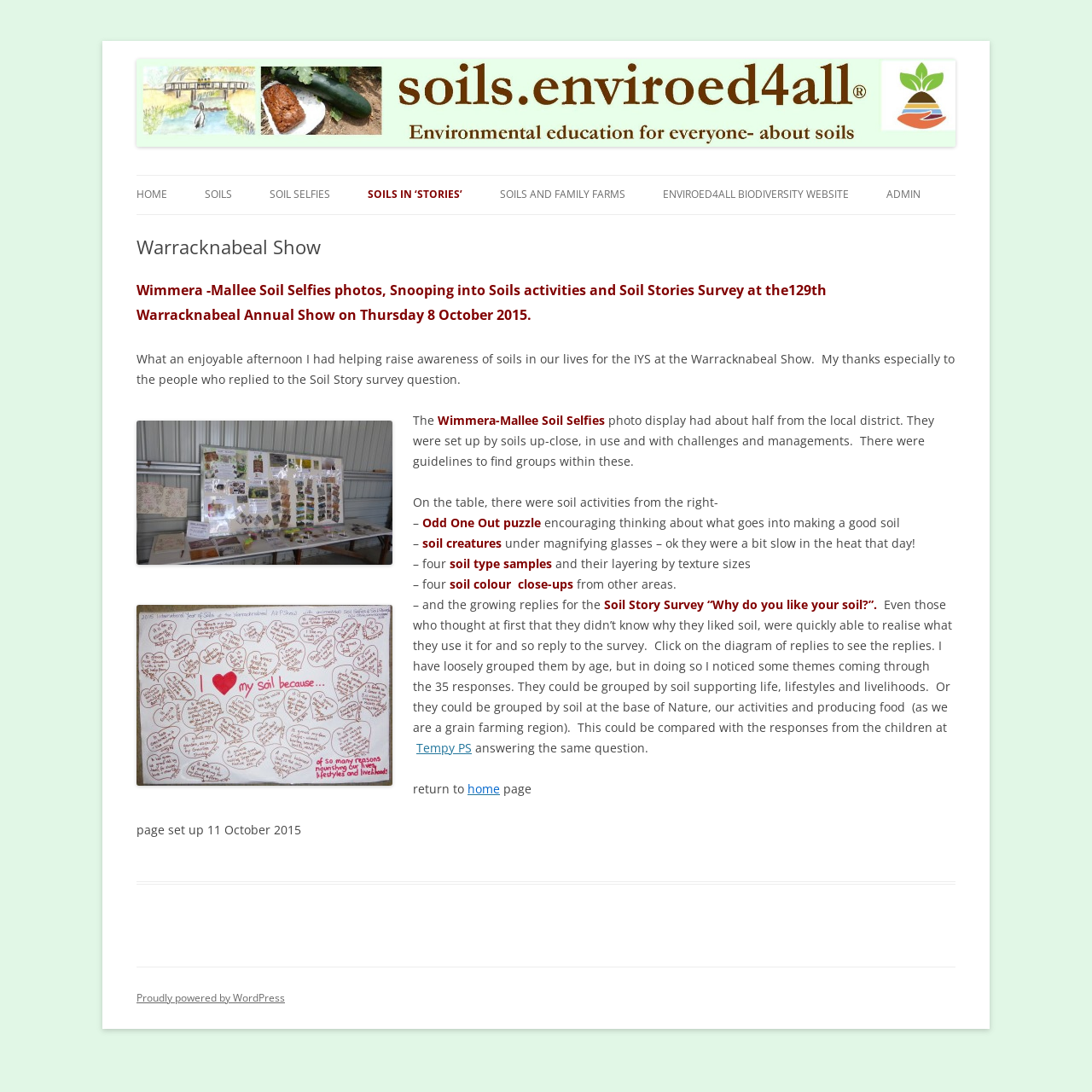Provide the bounding box coordinates of the HTML element described by the text: "GlenWaverley Artichokes". The coordinates should be in the format [left, top, right, bottom] with values between 0 and 1.

[0.716, 0.452, 0.872, 0.484]